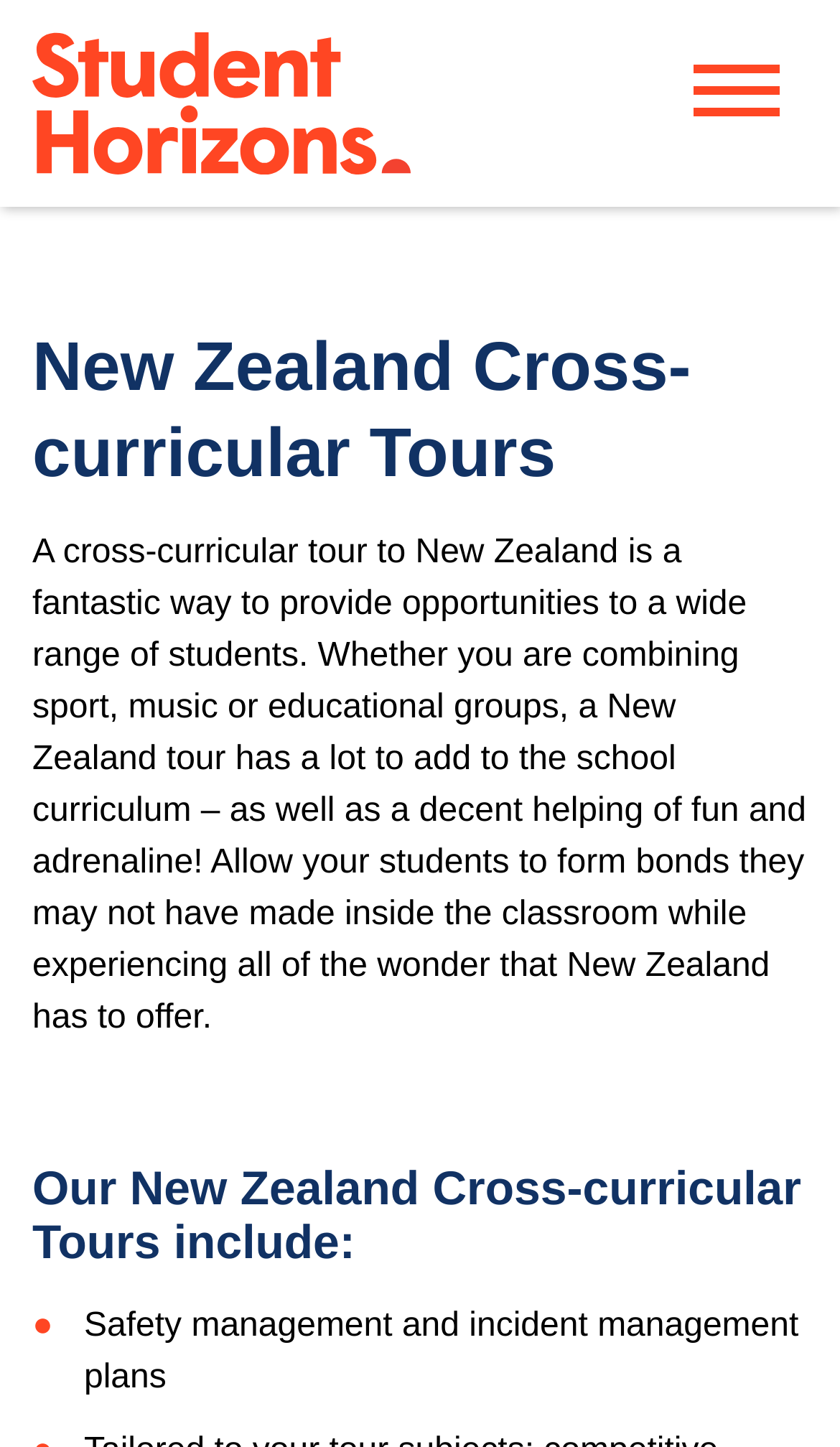Examine the screenshot and answer the question in as much detail as possible: What is the purpose of a New Zealand tour?

According to the webpage content, a New Zealand tour is a fantastic way to provide opportunities to a wide range of students, combining sport, music, or educational groups, and adding to the school curriculum.